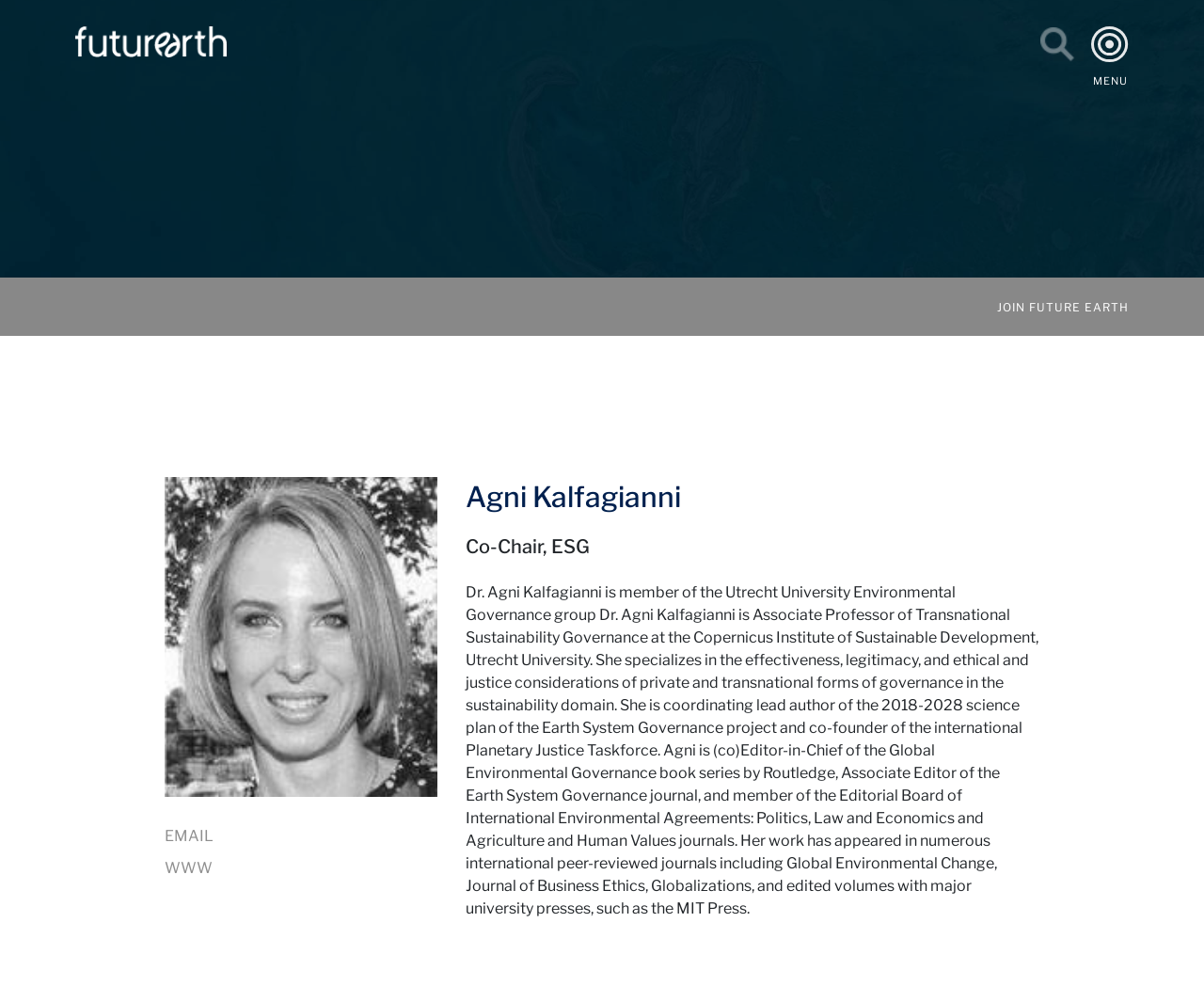Locate the bounding box of the UI element described by: "Join Future Earth" in the given webpage screenshot.

[0.828, 0.3, 0.938, 0.314]